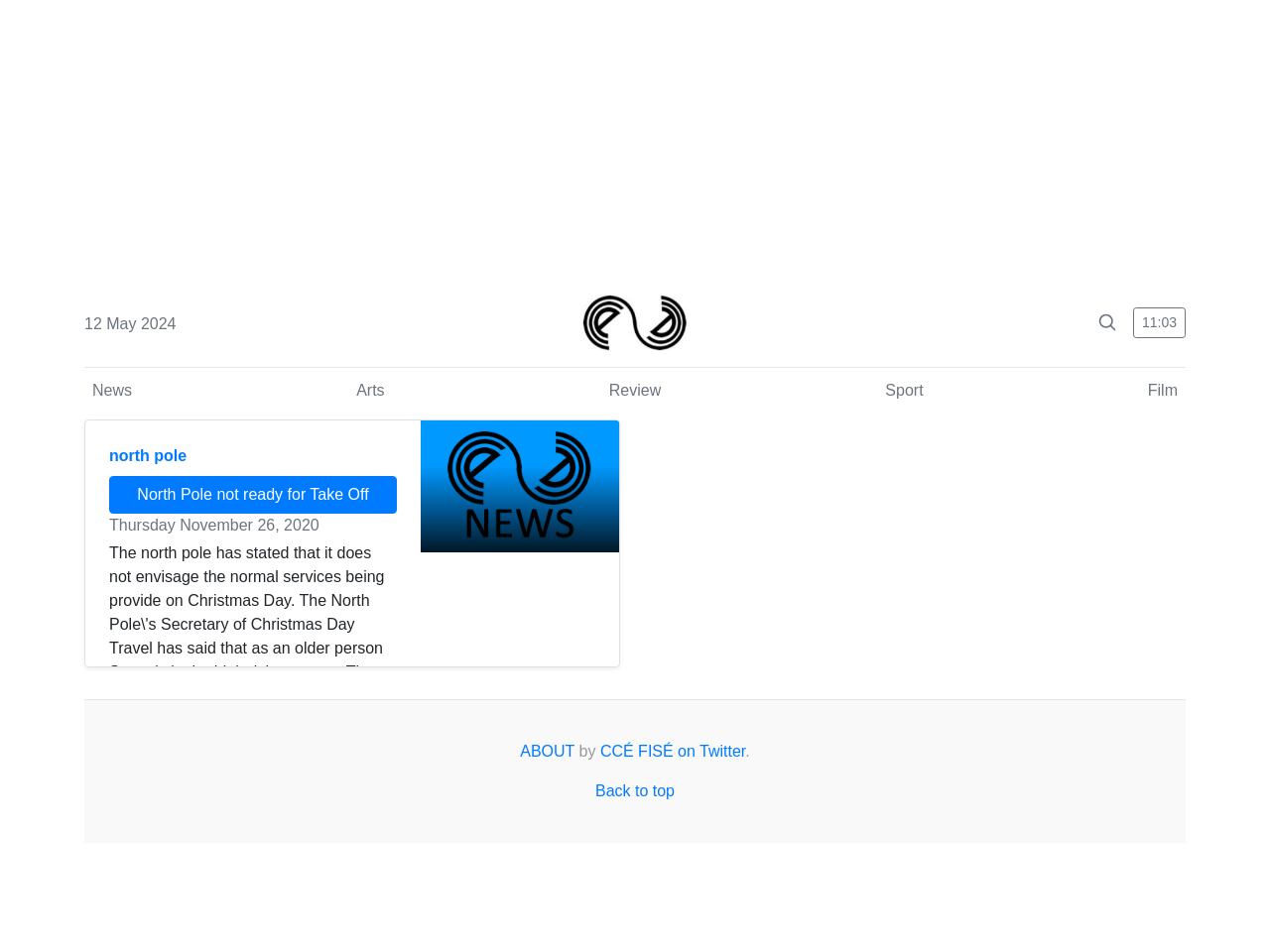Locate the bounding box of the user interface element based on this description: "kkkaraoke".

None